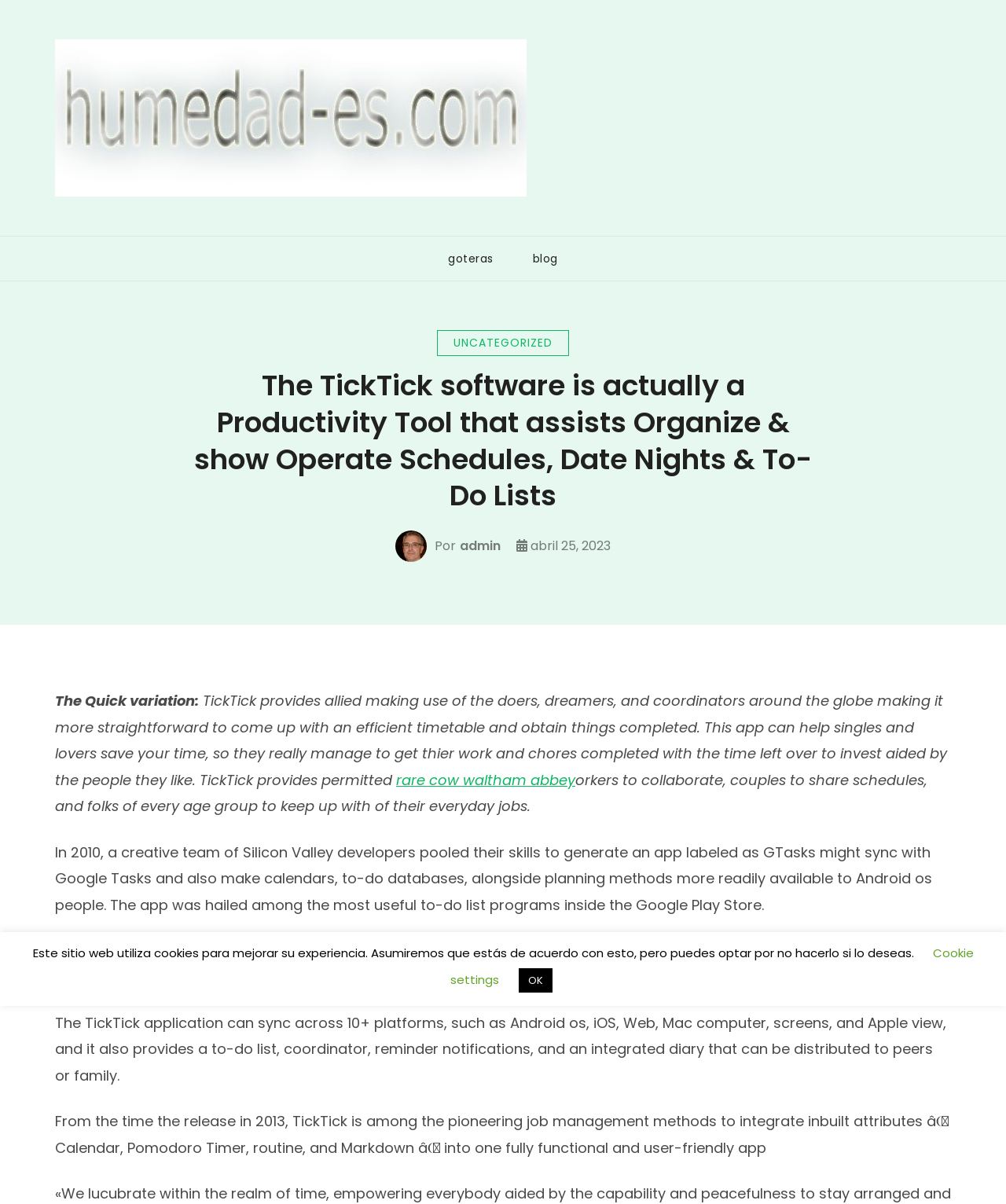Locate the bounding box of the UI element with the following description: "rare cow waltham abbey".

[0.394, 0.639, 0.572, 0.656]